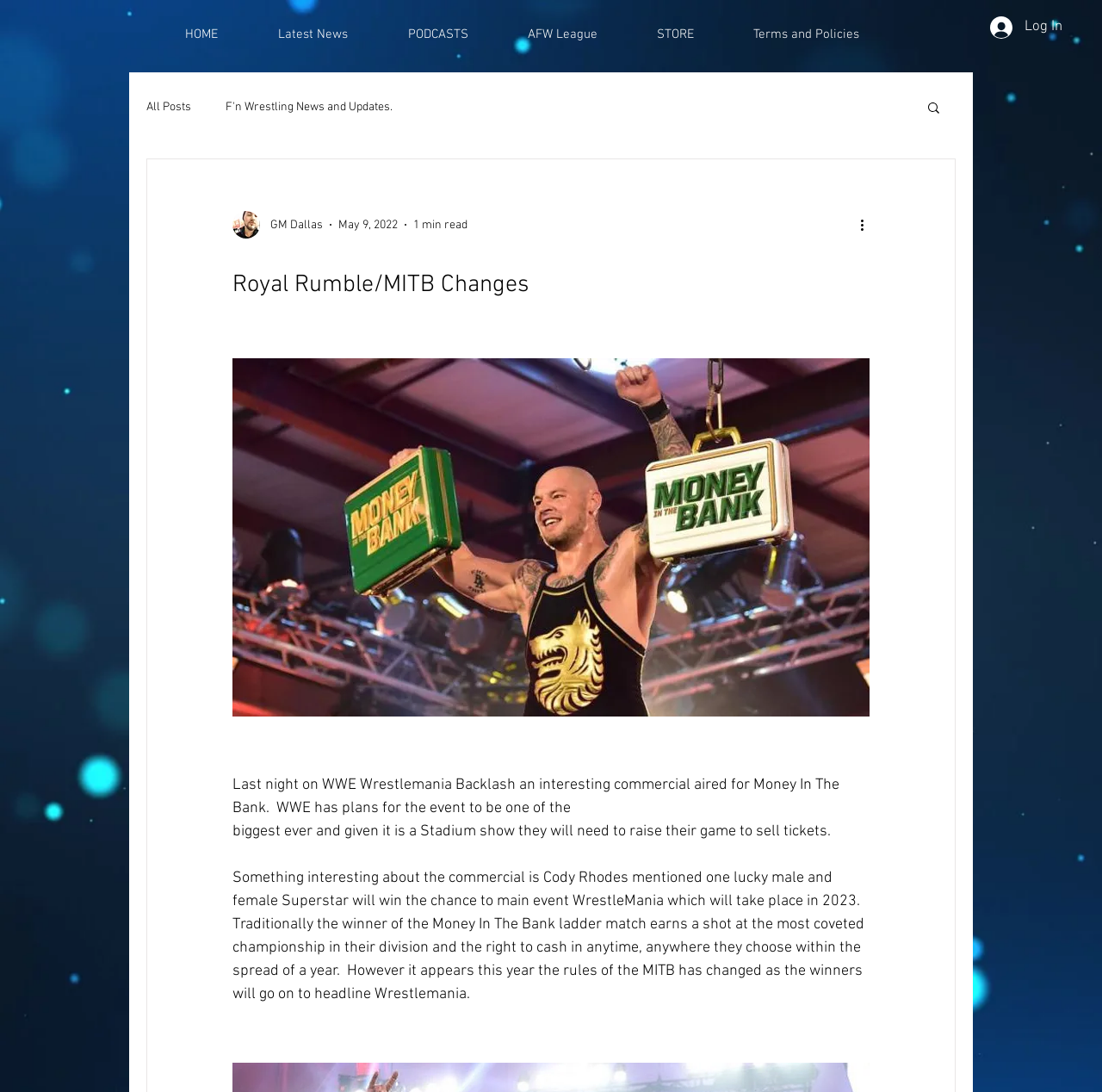Provide the bounding box coordinates for the area that should be clicked to complete the instruction: "View the writer's profile".

[0.211, 0.193, 0.236, 0.218]